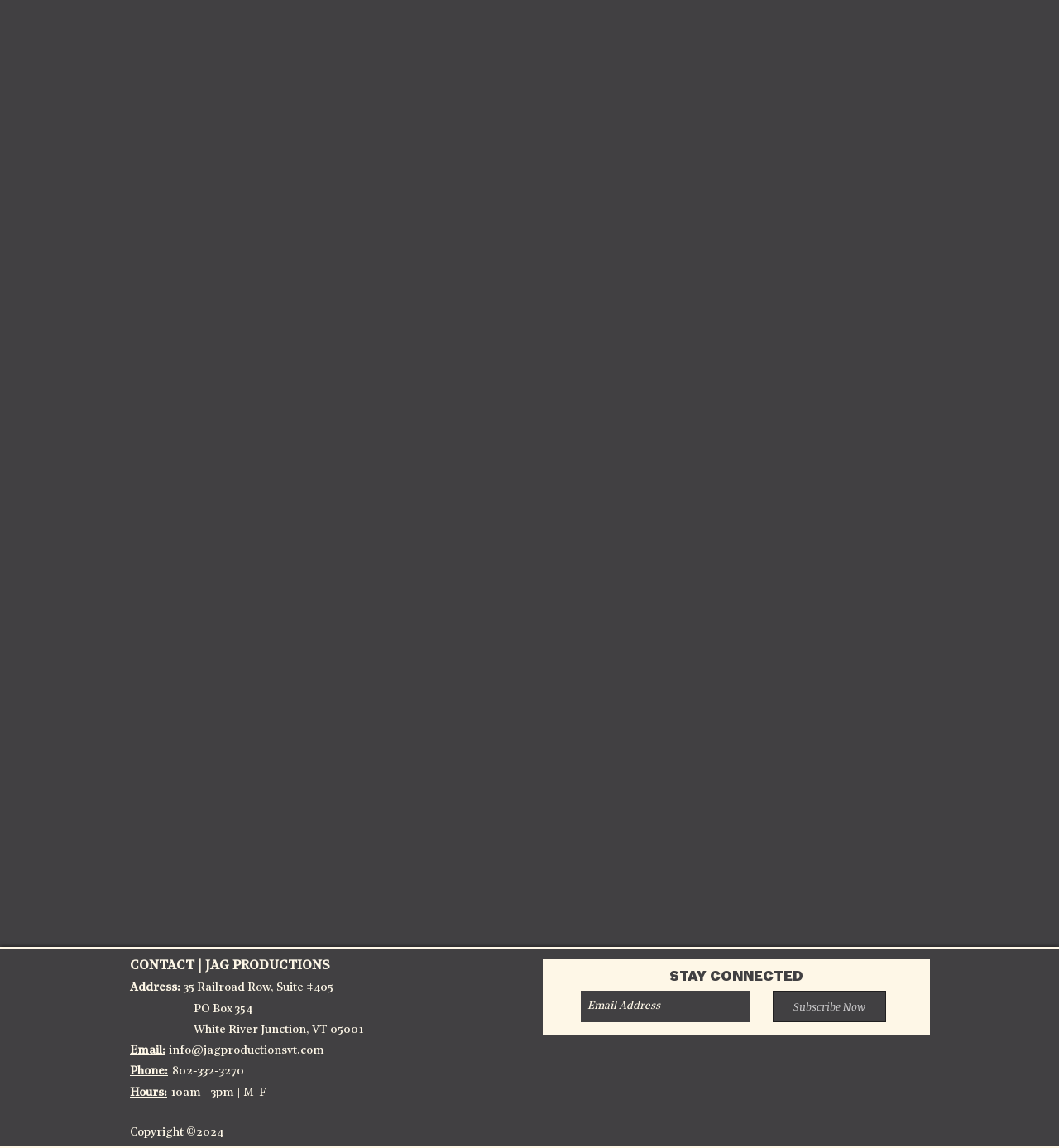Please answer the following question using a single word or phrase: What is the purpose of the textbox in the slideshow section?

To enter email address